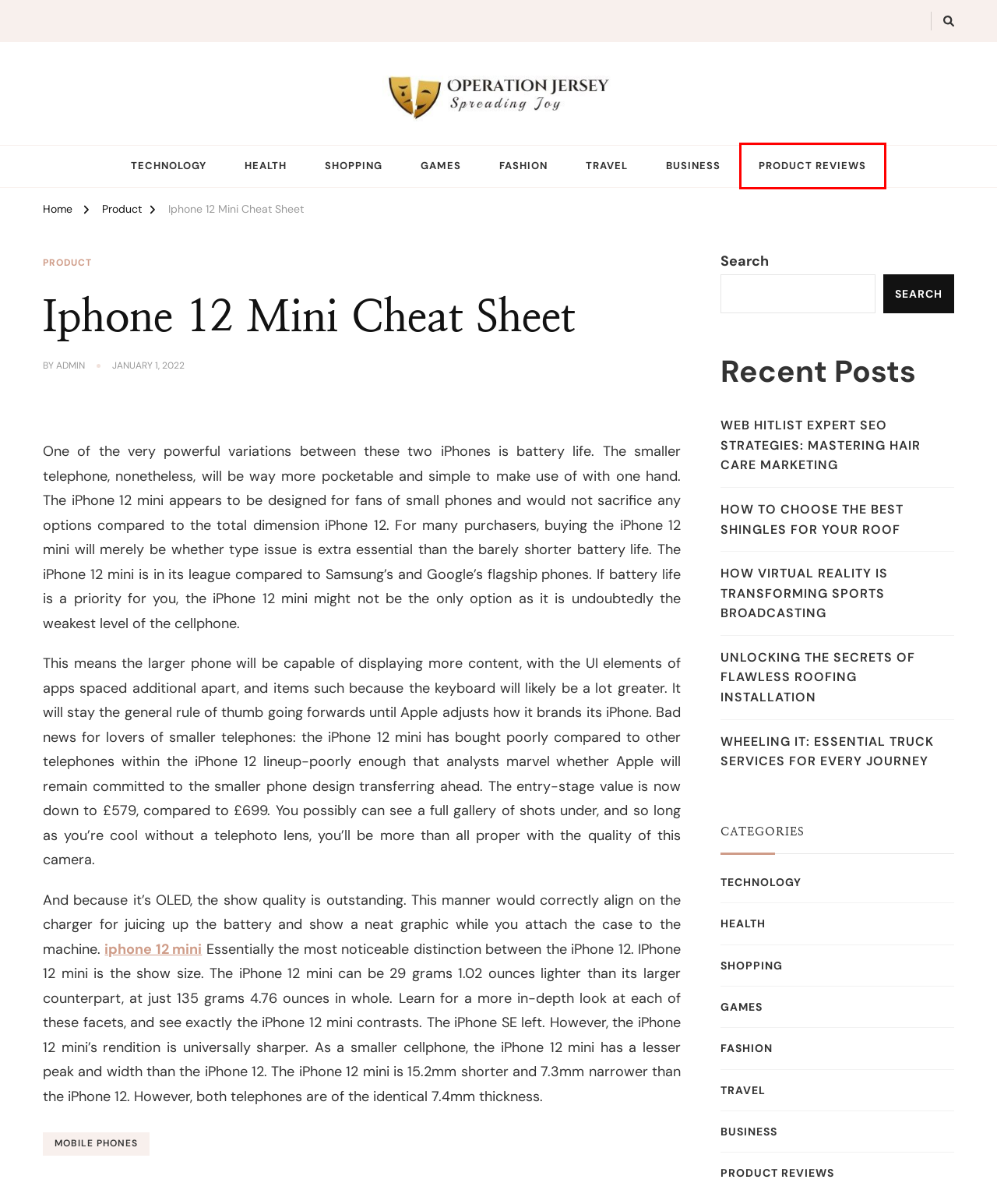Consider the screenshot of a webpage with a red bounding box around an element. Select the webpage description that best corresponds to the new page after clicking the element inside the red bounding box. Here are the candidates:
A. How Virtual Reality is Transforming Sports Broadcasting – Operation Jersey Shore Santa
B. HEALTH – Operation Jersey Shore Santa
C. Product – Operation Jersey Shore Santa
D. Web Hitlist Expert SEO Strategies: Mastering Hair Care Marketing – Operation Jersey Shore Santa
E. How to Choose the Best Shingles for Your Roof – Operation Jersey Shore Santa
F. GAMES – Operation Jersey Shore Santa
G. admin – Operation Jersey Shore Santa
H. PRODUCT REVIEWS – Operation Jersey Shore Santa

H